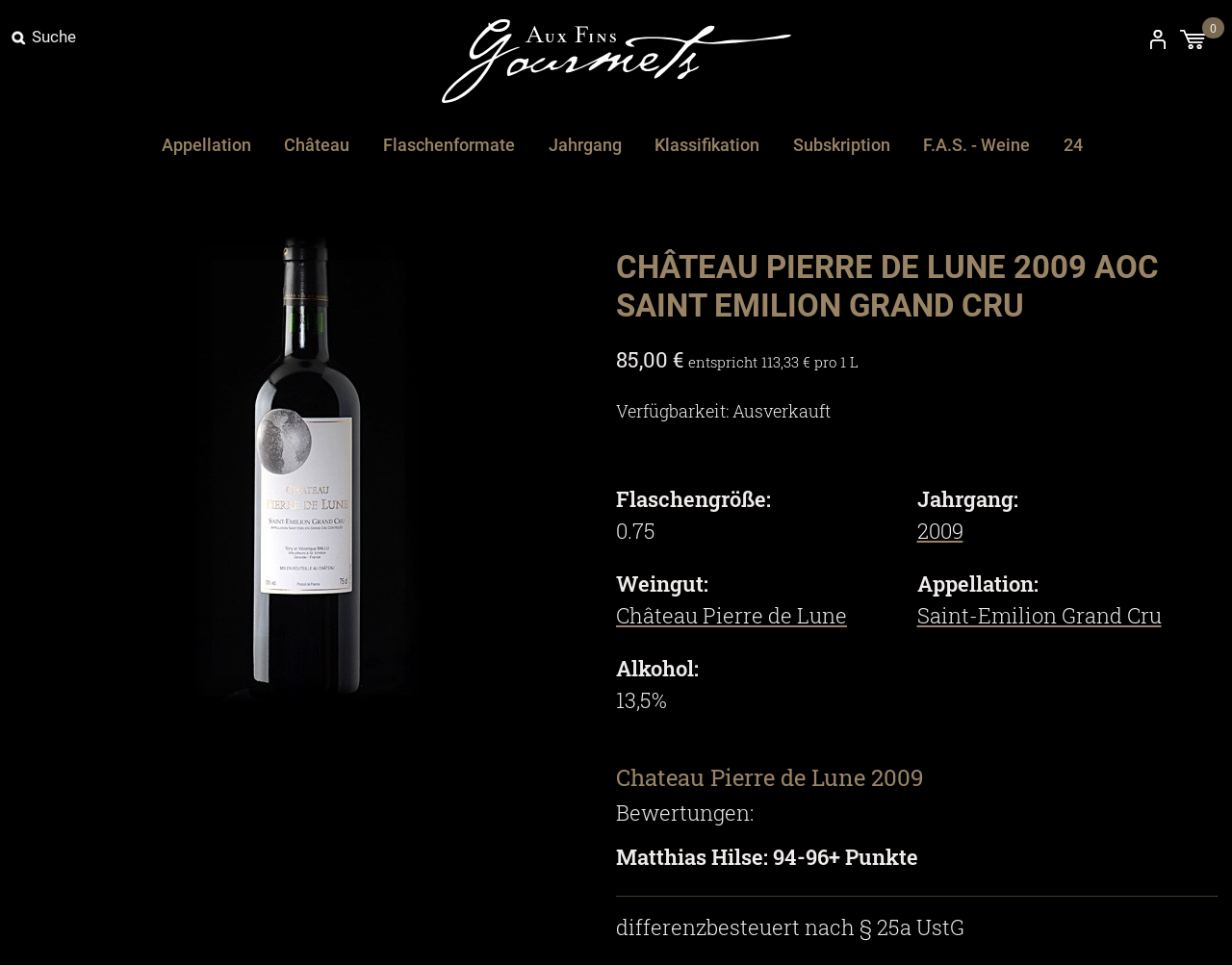Please locate the bounding box coordinates of the element that needs to be clicked to achieve the following instruction: "Select 2009 as Jahrgang". The coordinates should be four float numbers between 0 and 1, i.e., [left, top, right, bottom].

[0.744, 0.536, 0.782, 0.565]